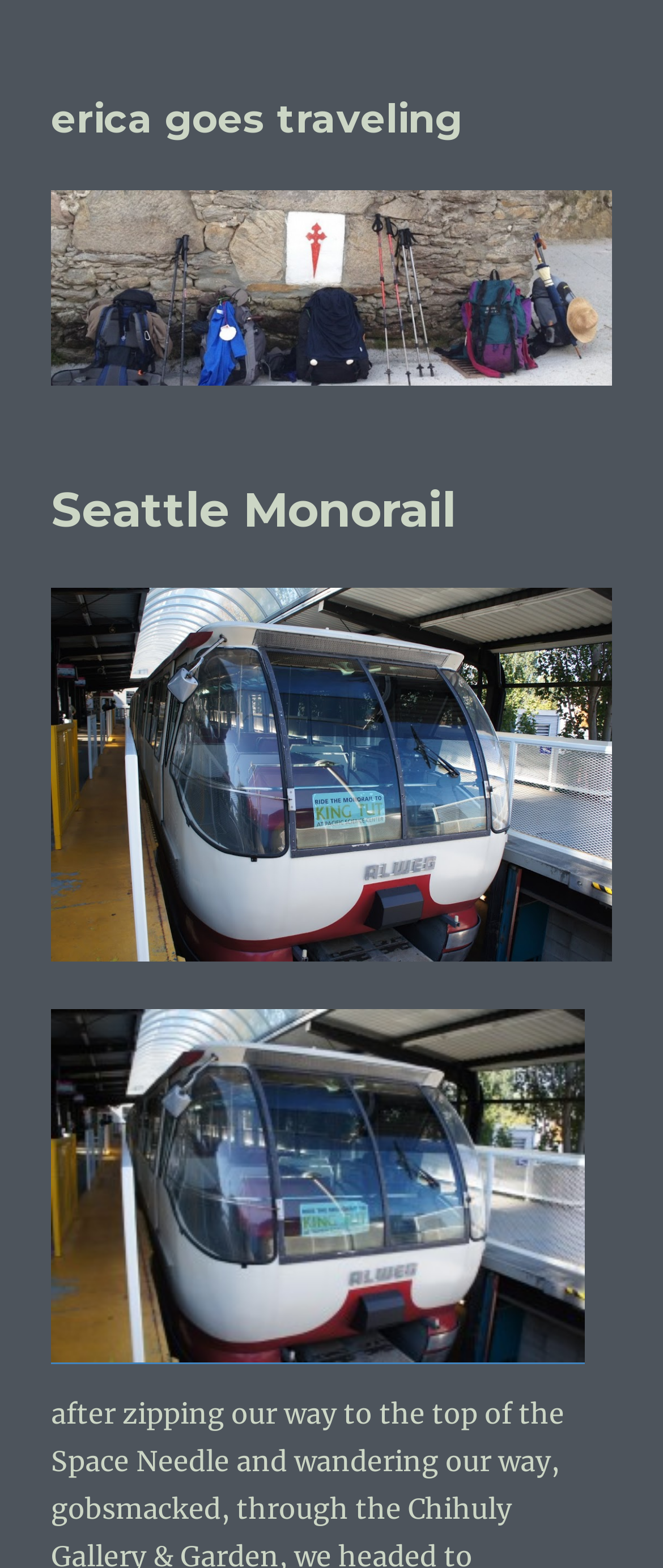Please provide a one-word or short phrase answer to the question:
Is there a link with no text?

Yes